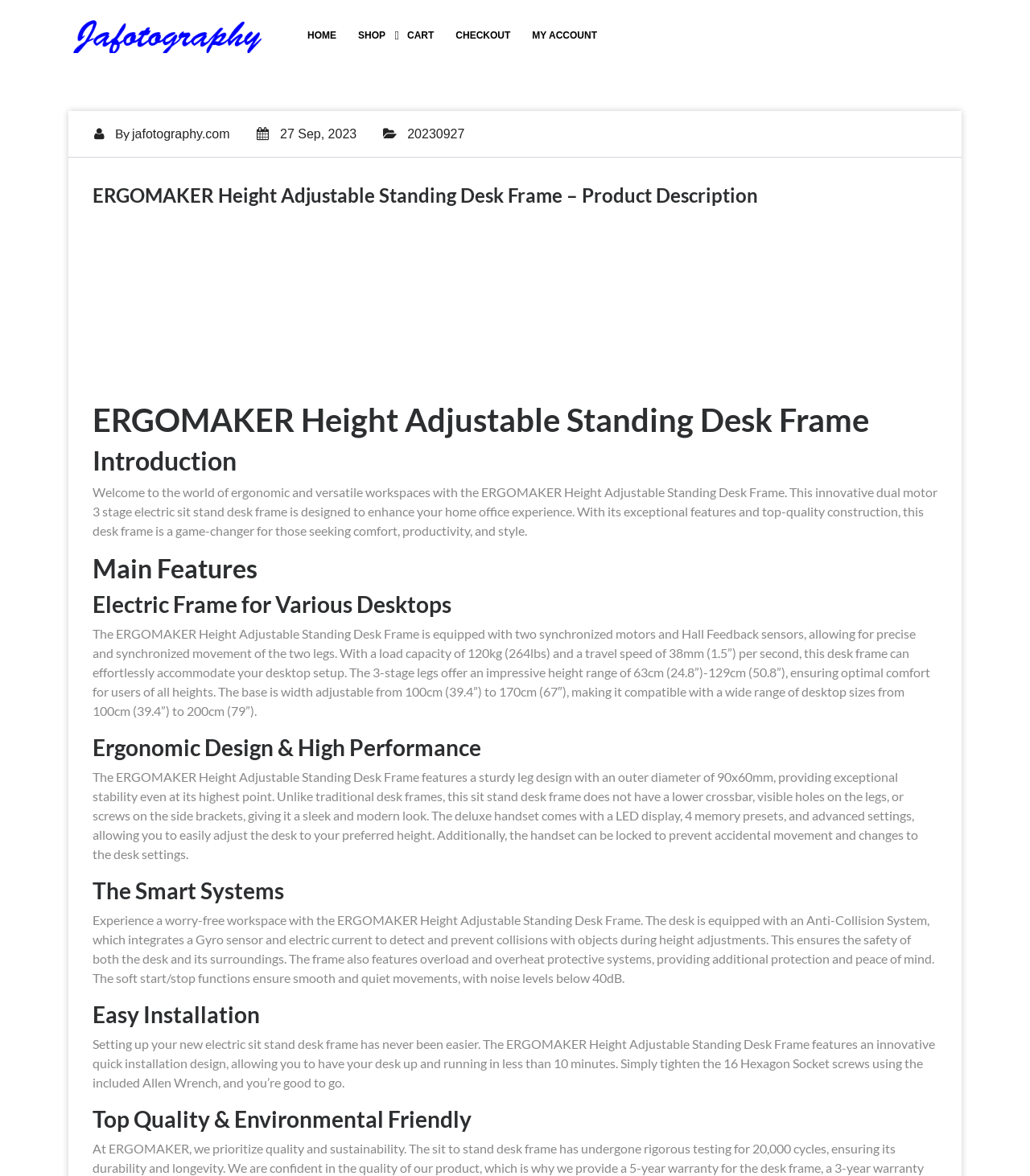How many memory presets does the deluxe handset have?
Analyze the image and deliver a detailed answer to the question.

I found the answer by reading the static text element that describes the ergonomic design and high performance of the product, specifically the part that mentions the features of the deluxe handset.